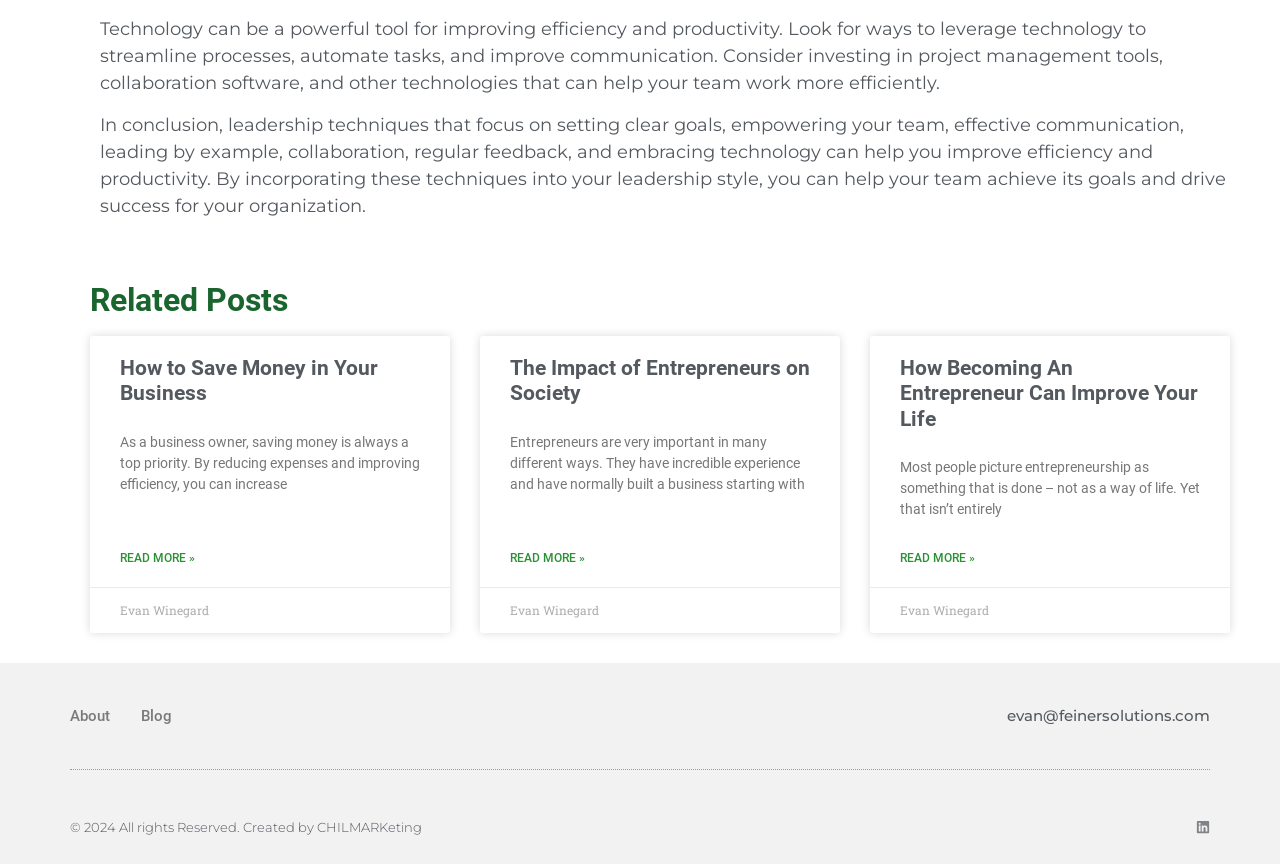What is the purpose of the 'Read more' links?
Please give a detailed and elaborate answer to the question based on the image.

The 'Read more' links are provided at the end of each related post, and they seem to be directing users to the full articles. This is inferred from the context of the webpage, which appears to be a blog or article page.